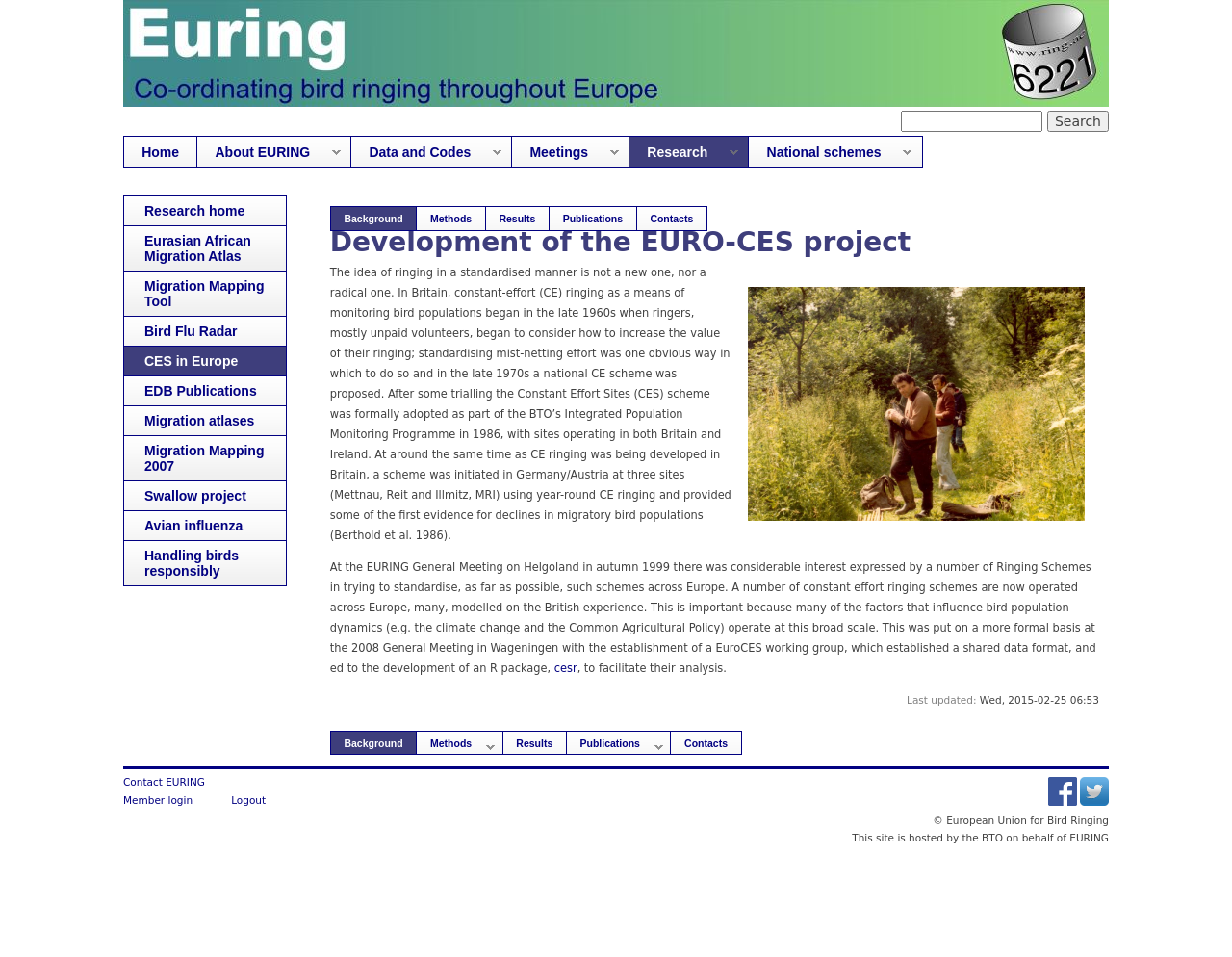Using the element description: "Meetings »", determine the bounding box coordinates. The coordinates should be in the format [left, top, right, bottom], with values between 0 and 1.

[0.416, 0.143, 0.51, 0.174]